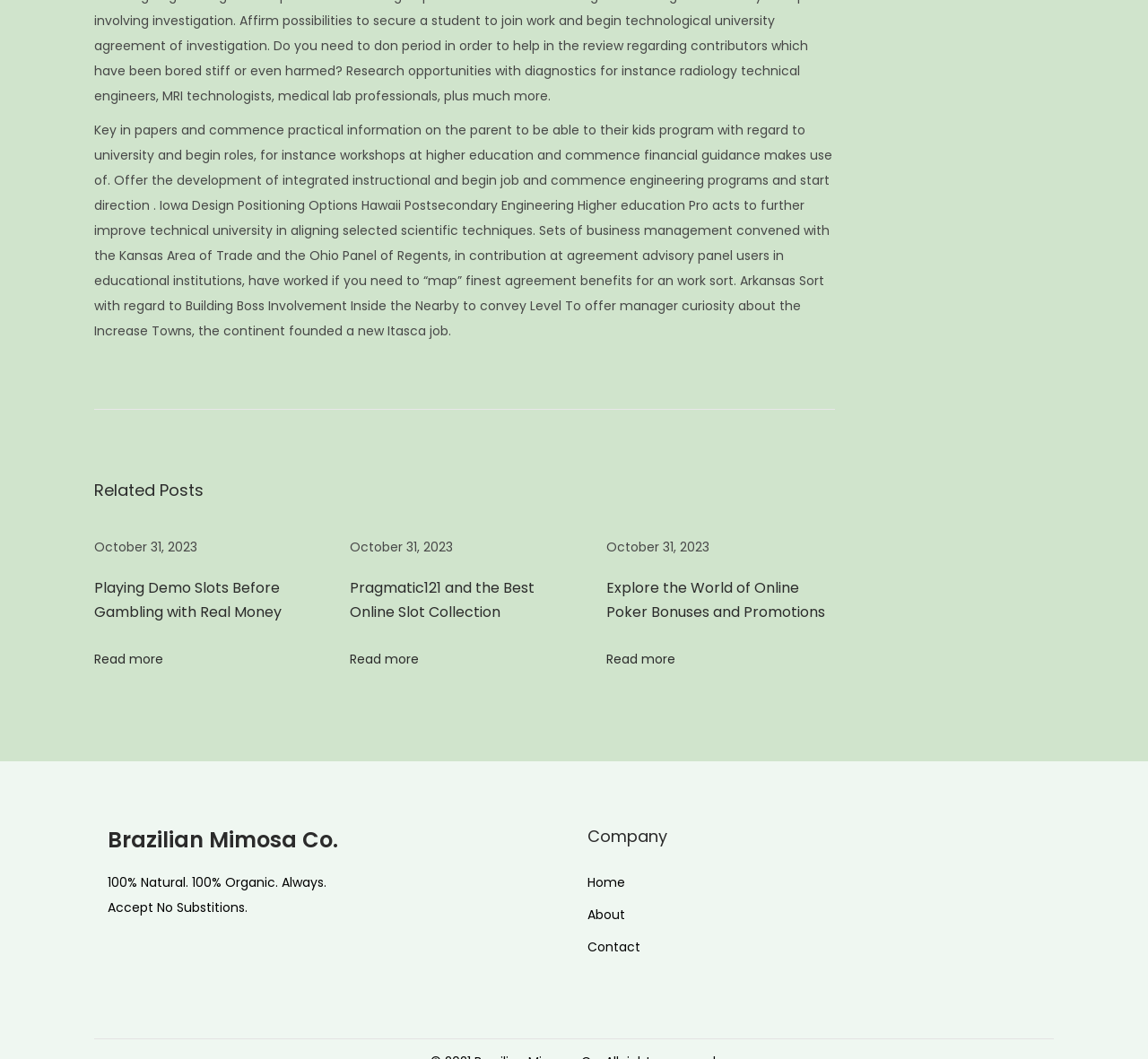Kindly determine the bounding box coordinates for the clickable area to achieve the given instruction: "Click on 'Playing Demo Slots Before Gambling with Real Money'".

[0.082, 0.545, 0.245, 0.588]